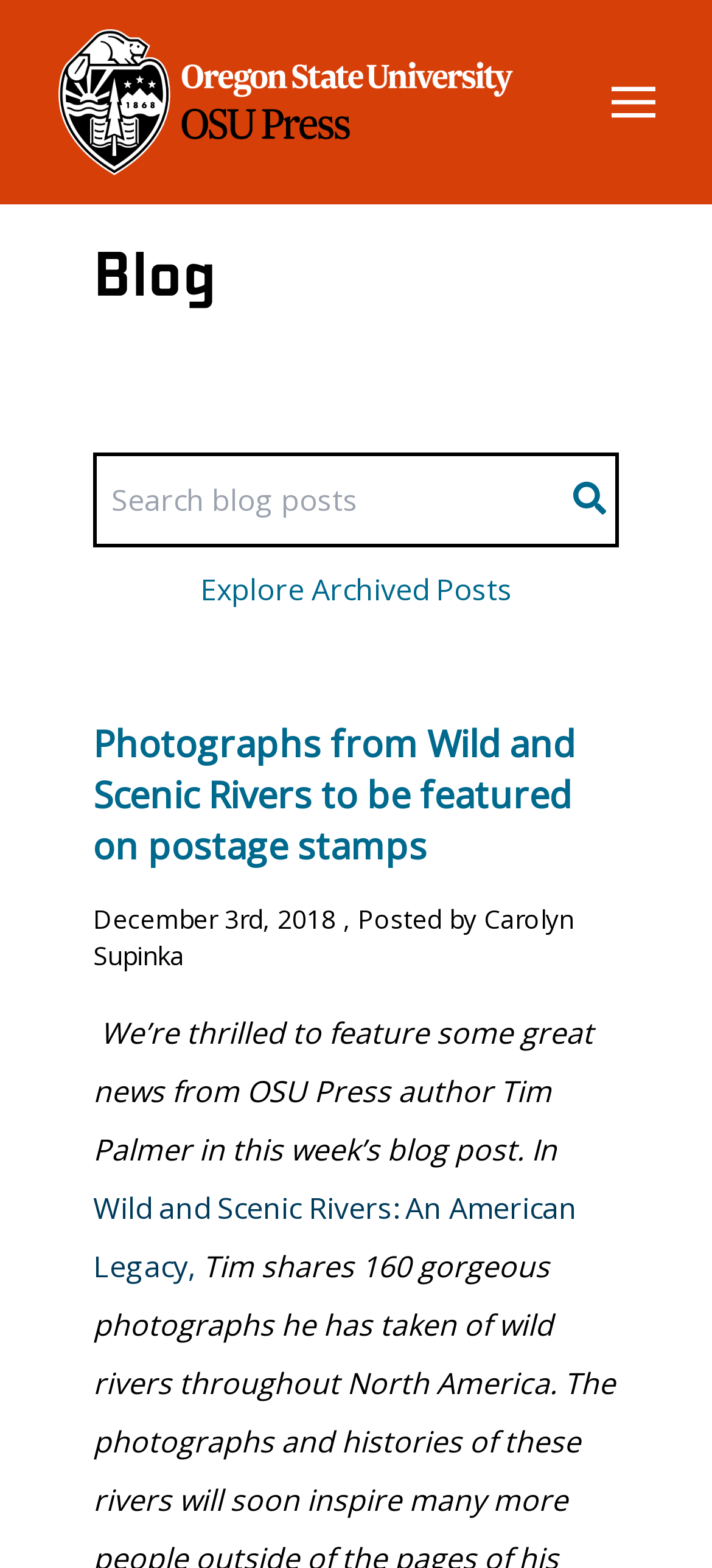Answer in one word or a short phrase: 
How can users navigate to the main content of the webpage?

Skip to main content link